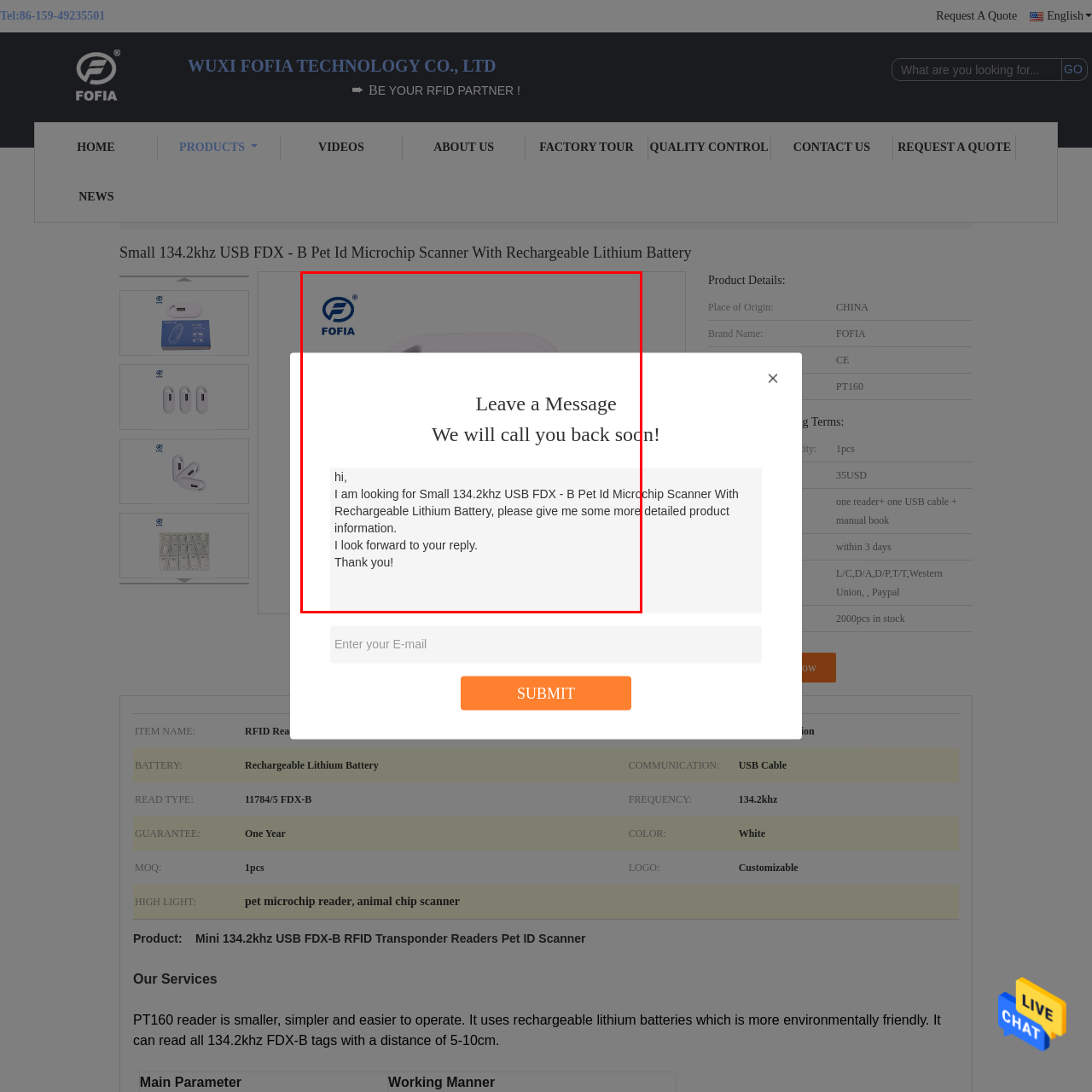Provide a comprehensive description of the image highlighted within the red bounding box.

The image prominently displays the logo of FOFIA, a company specializing in RFID technology. Below the logo, there is a message prompt inviting users to "Leave a Message," accompanied by the reassurance, "We will call you back soon!" This communicates a customer-friendly approach, encouraging inquiries about their products.

Additionally, the text area reflects a sample inquiry from a potential customer, expressing interest in the "Small 134.2khz USB FDX - B Pet Id Microchip Scanner With Rechargeable Lithium Battery." The message politely requests more detailed product information, indicating the customer's anticipation for a prompt response. Overall, the image conveys a professional and approachable image for FOFIA, emphasizing their commitment to customer service and engagement.